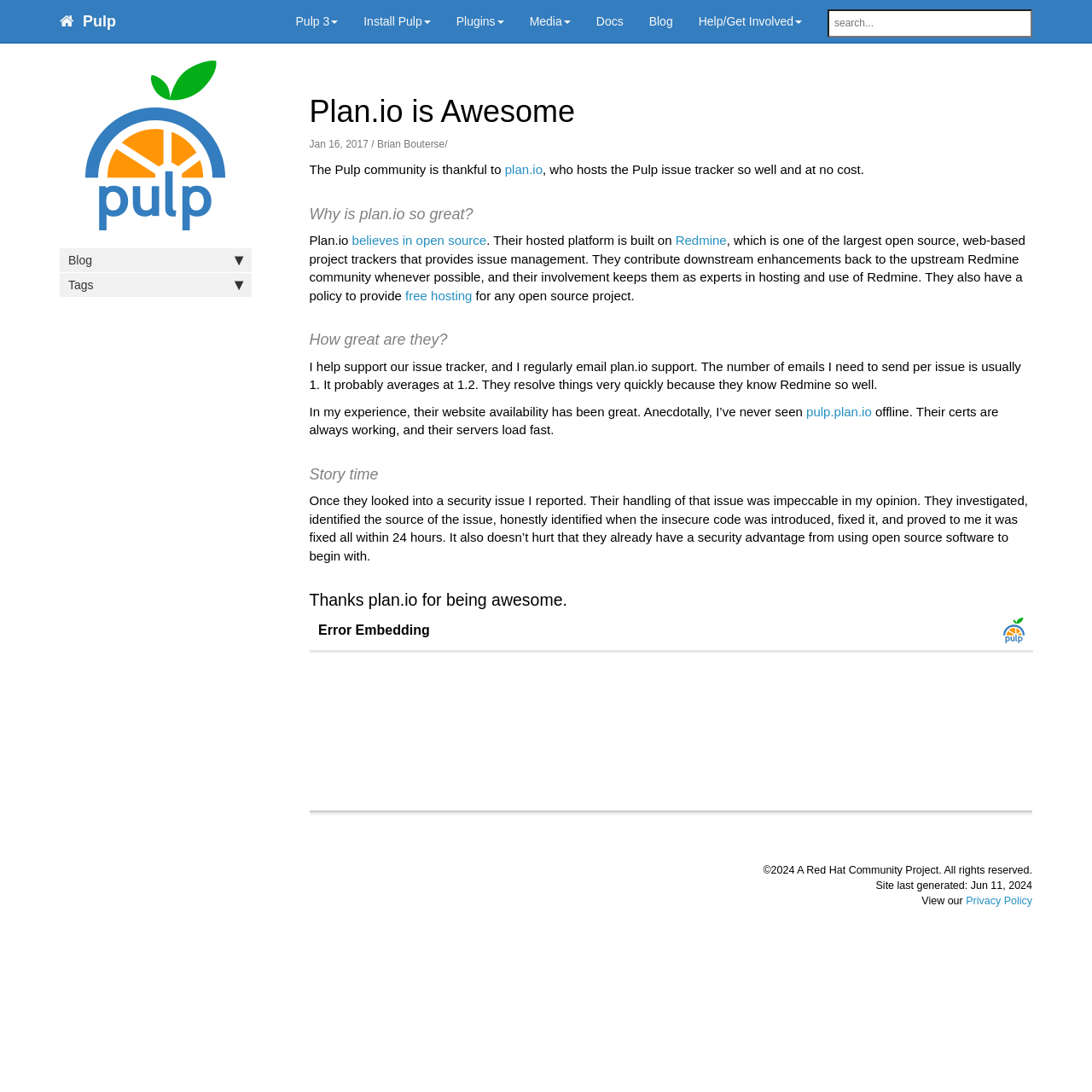Identify the bounding box for the UI element described as: "Privacy Policy". Ensure the coordinates are four float numbers between 0 and 1, formatted as [left, top, right, bottom].

[0.885, 0.819, 0.945, 0.83]